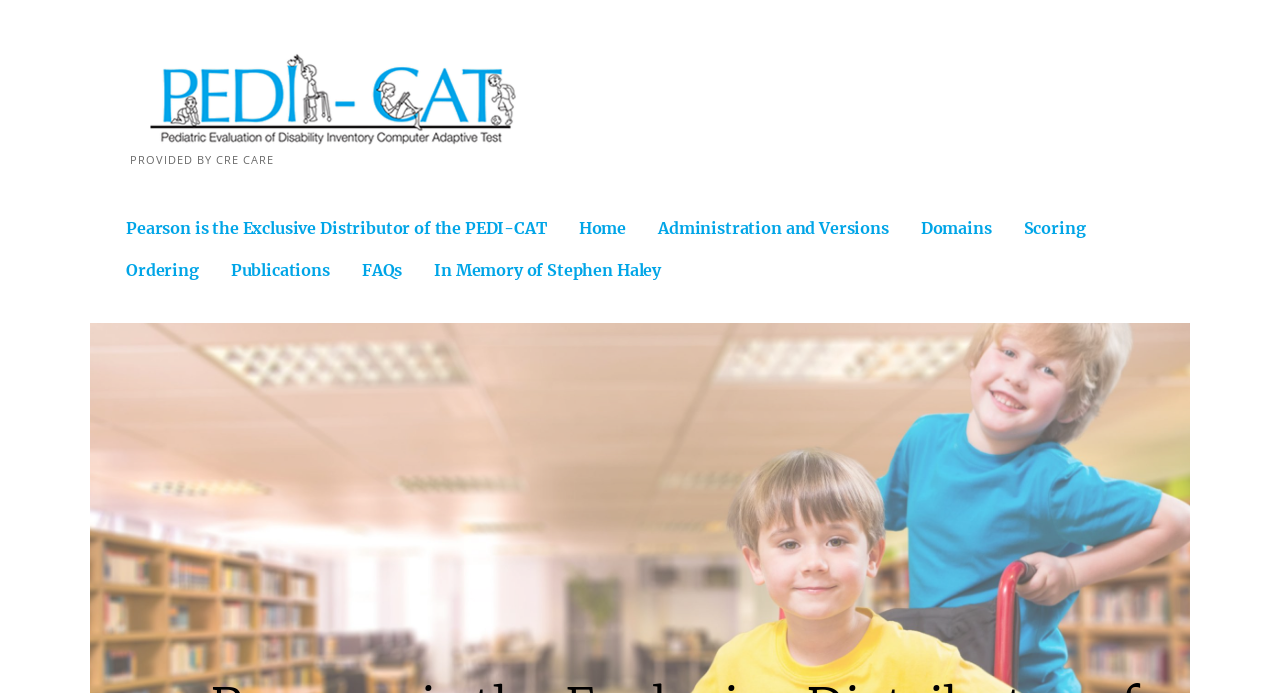Please identify the bounding box coordinates of the region to click in order to complete the task: "explore scoring". The coordinates must be four float numbers between 0 and 1, specified as [left, top, right, bottom].

[0.8, 0.3, 0.848, 0.36]